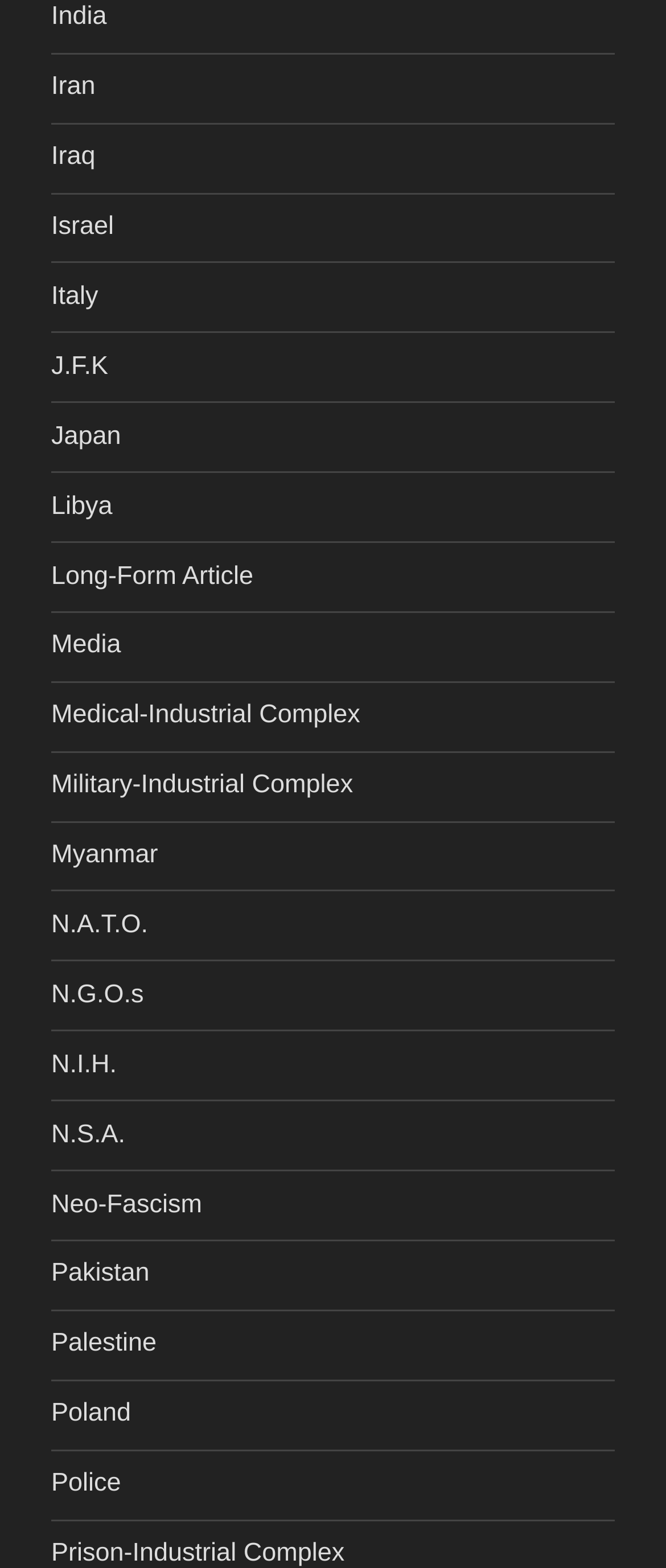Identify the bounding box coordinates of the section to be clicked to complete the task described by the following instruction: "Learn about Japan". The coordinates should be four float numbers between 0 and 1, formatted as [left, top, right, bottom].

[0.077, 0.269, 0.182, 0.287]